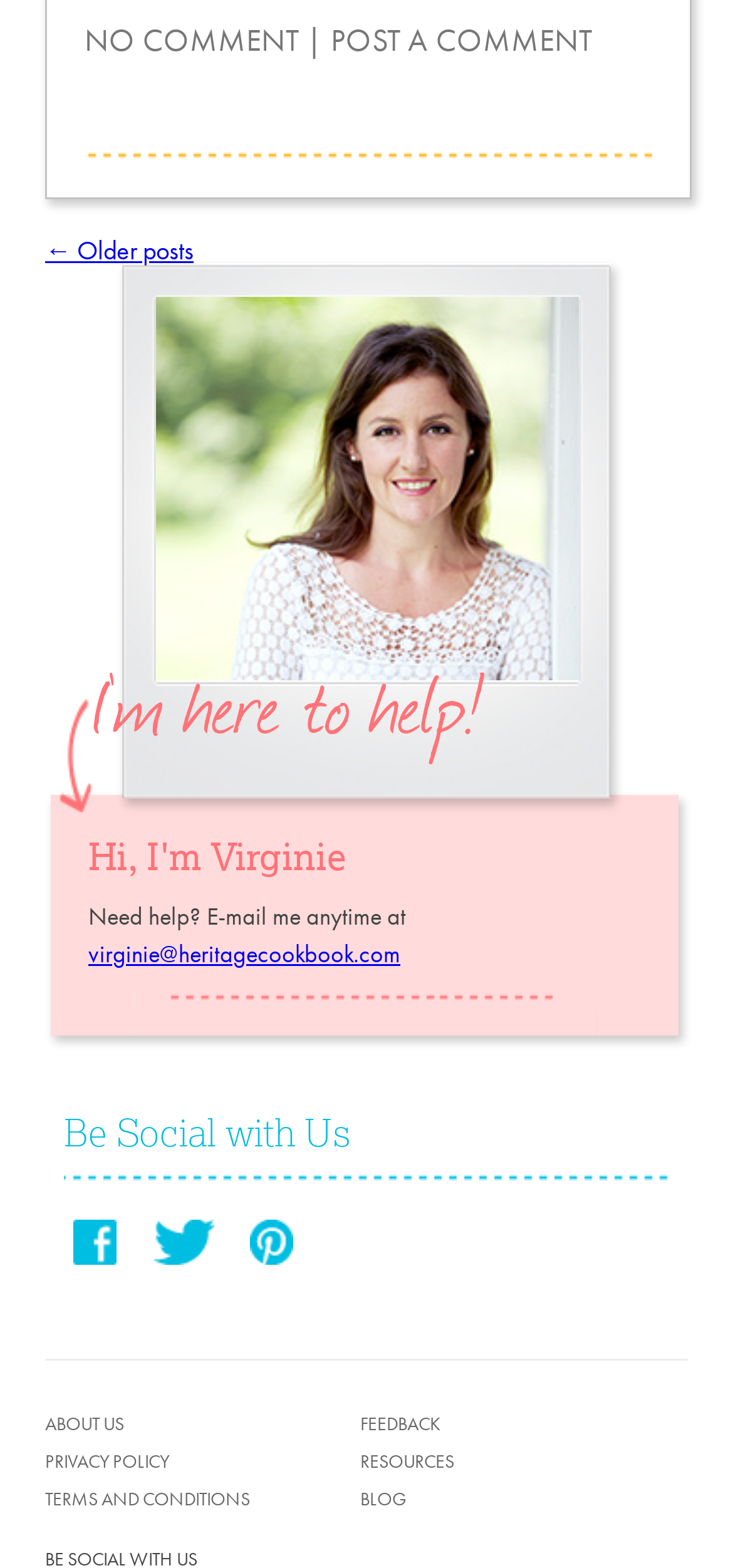Use the details in the image to answer the question thoroughly: 
How many links are there in the footer section?

I counted the number of links in the footer section and found seven links, which are ABOUT US, PRIVACY POLICY, TERMS AND CONDITIONS, FEEDBACK, RESOURCES, BLOG, and POST A COMMENT.